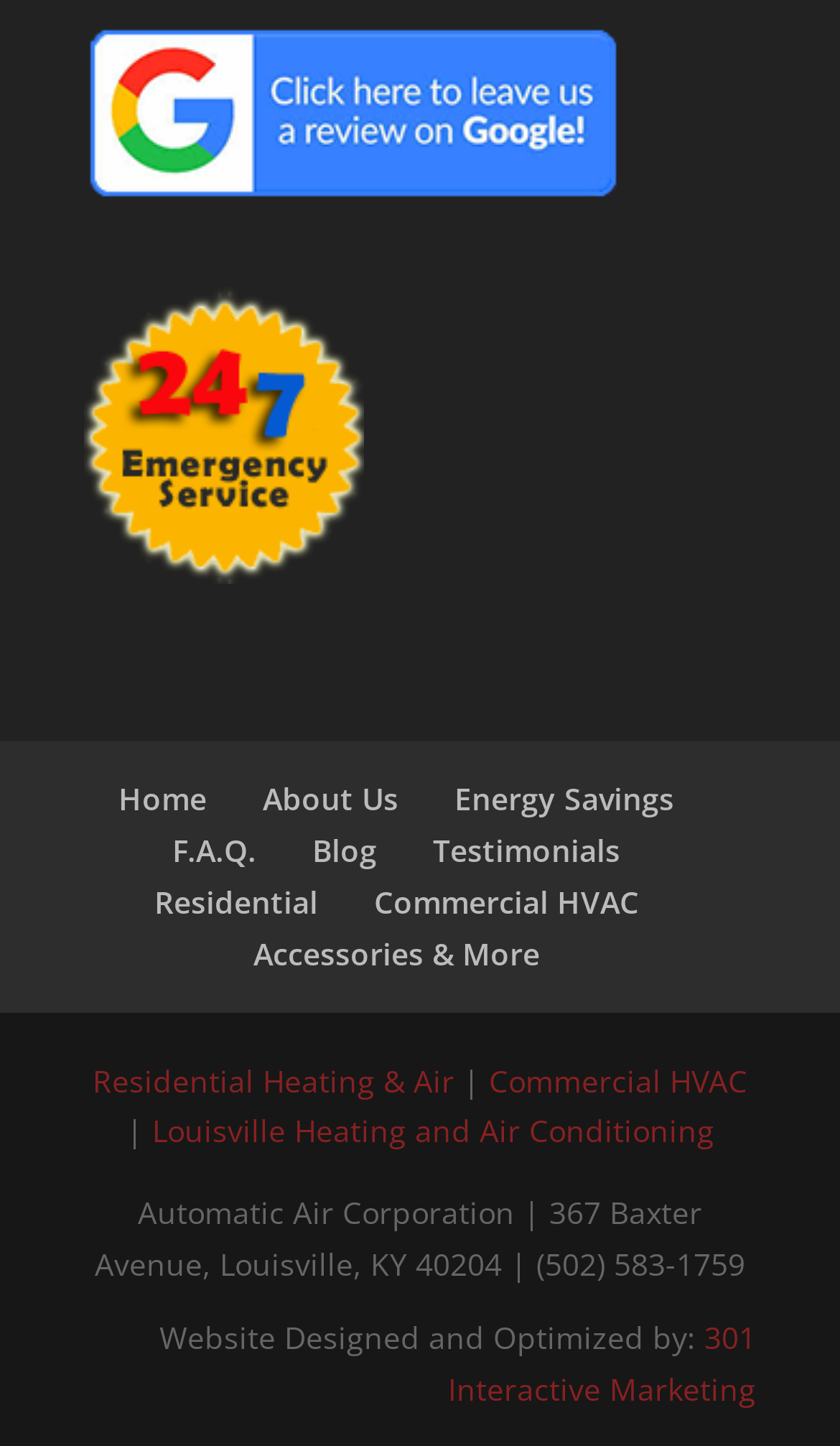Identify the bounding box coordinates of the part that should be clicked to carry out this instruction: "visit residential heating and air page".

[0.11, 0.733, 0.541, 0.761]